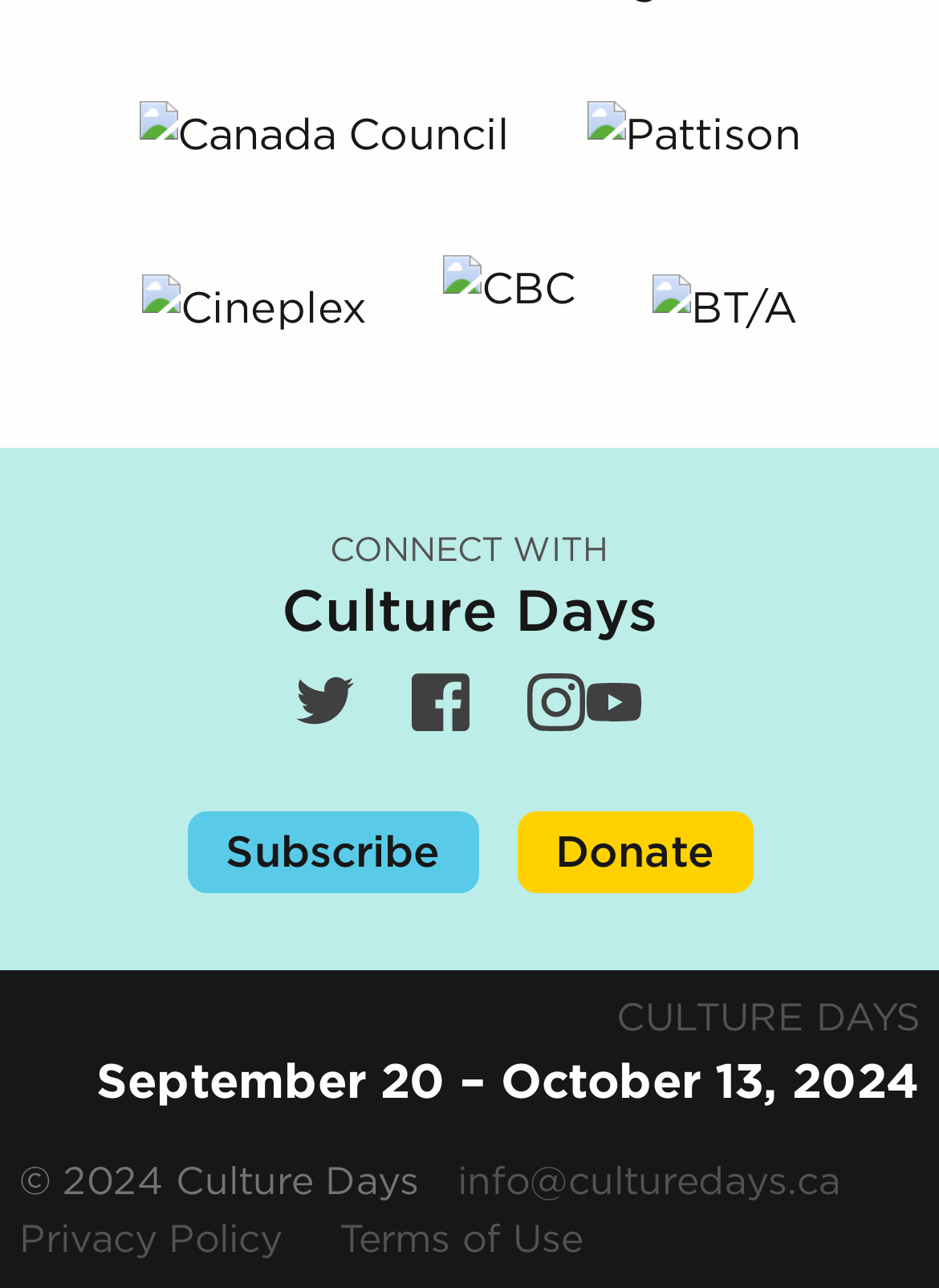What is the name of the event mentioned on the webpage?
Utilize the image to construct a detailed and well-explained answer.

The webpage has a prominent text 'Culture Days' at the top, and another text 'CULTURE DAYS' at the bottom, indicating that the webpage is related to an event called Culture Days.